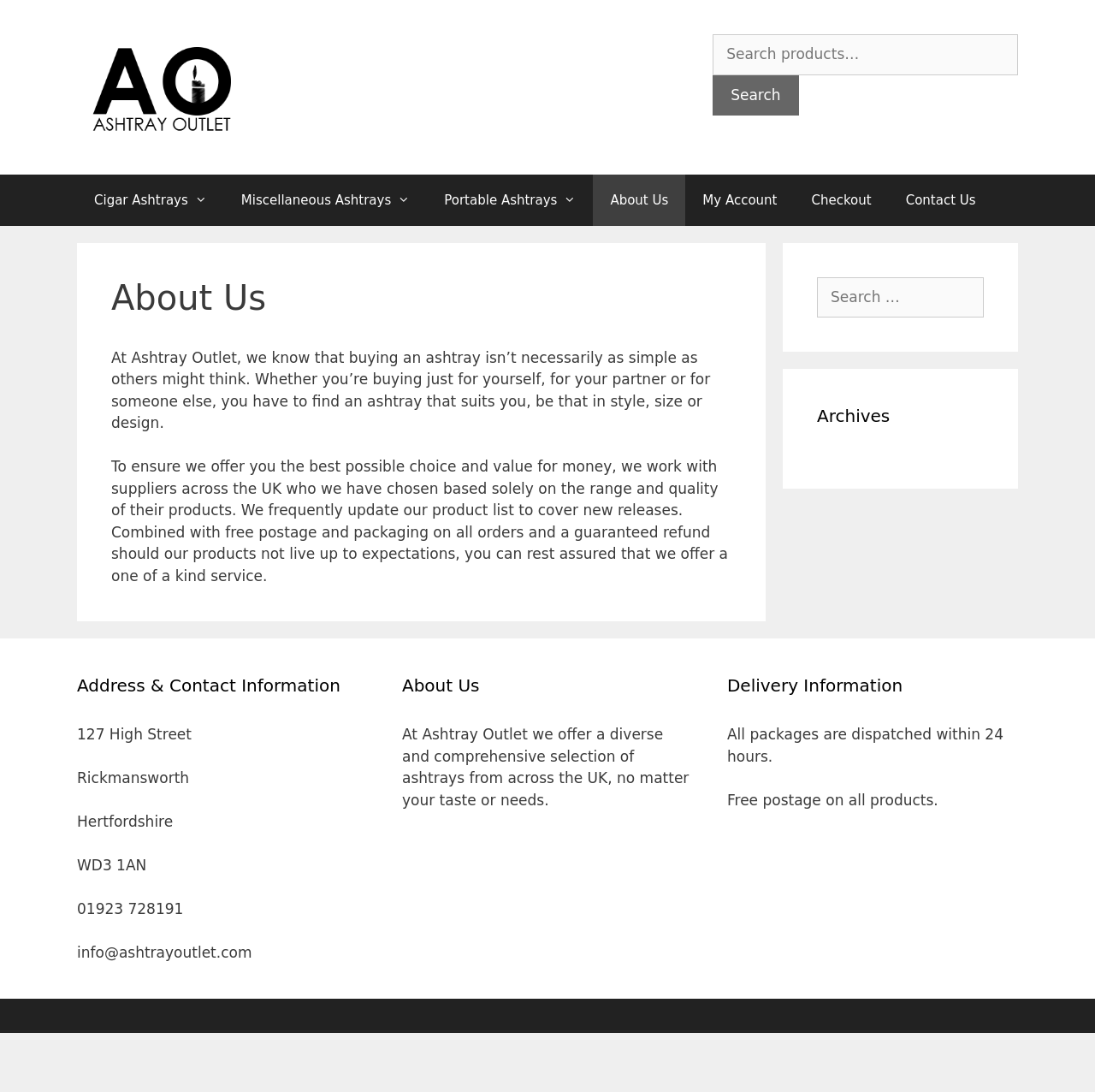Locate the bounding box coordinates of the element that should be clicked to execute the following instruction: "Contact Us".

[0.811, 0.16, 0.907, 0.207]